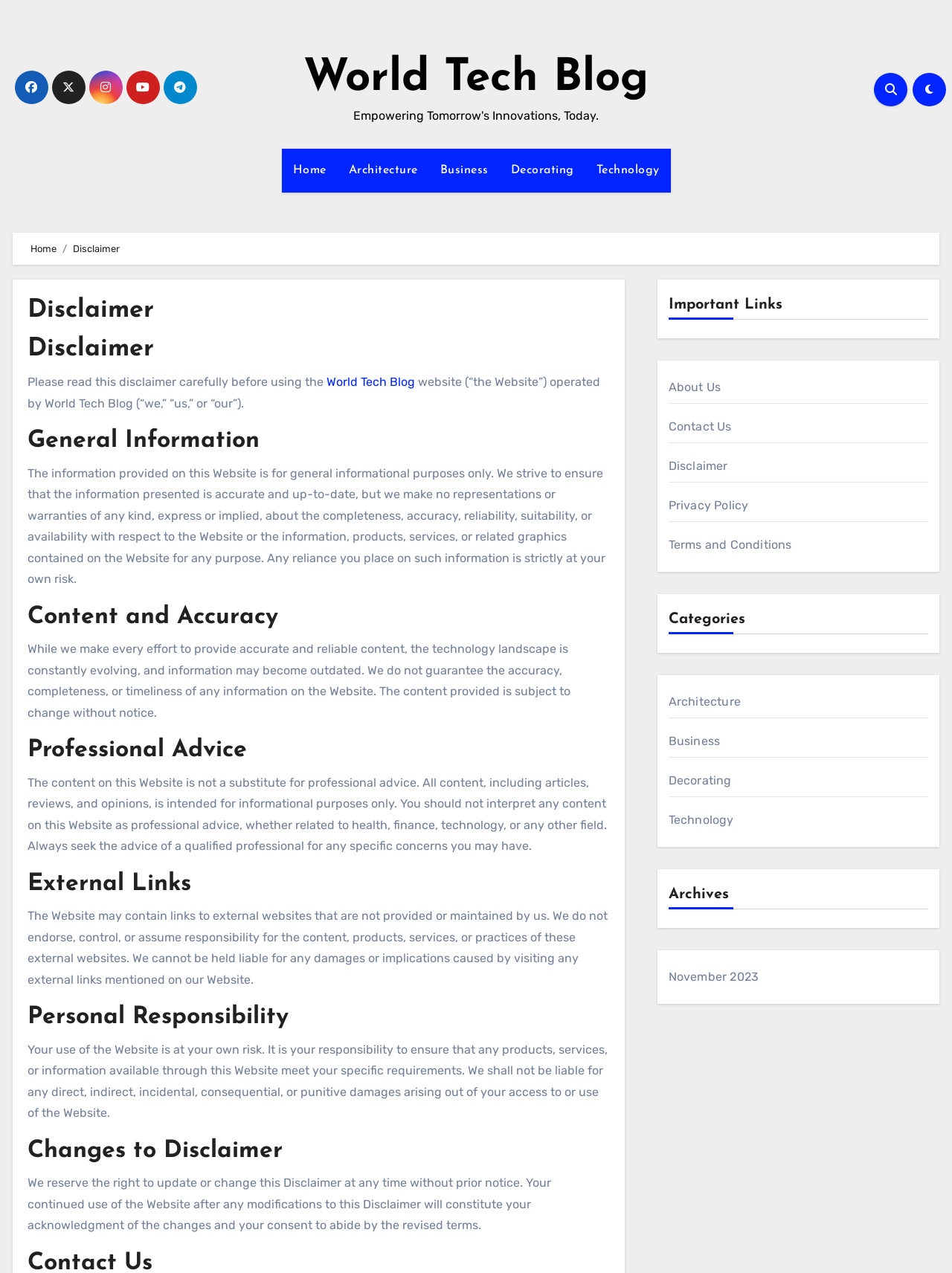What is the latest archive available on the website?
Use the screenshot to answer the question with a single word or phrase.

November 2023